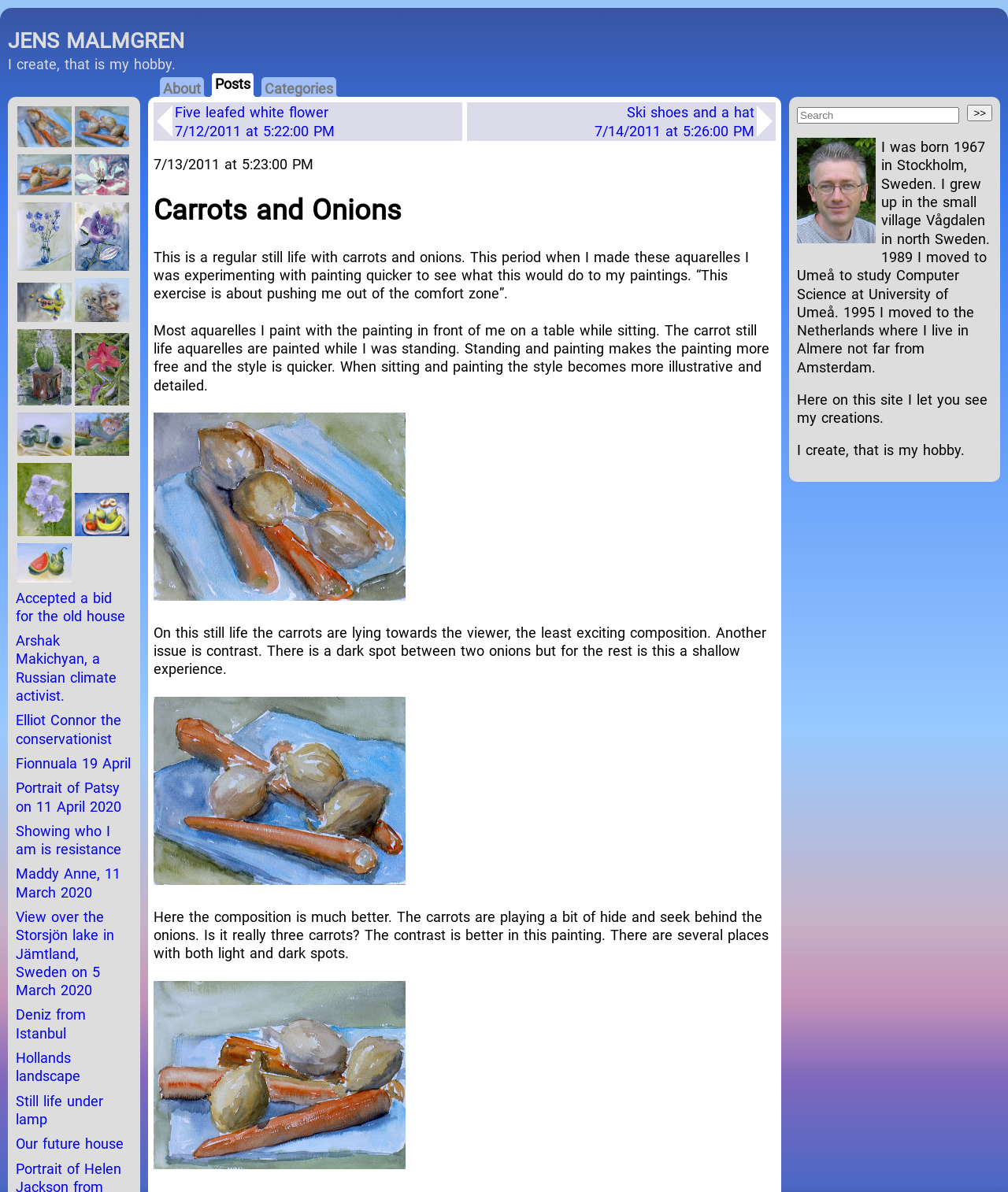Please predict the bounding box coordinates (top-left x, top-left y, bottom-right x, bottom-right y) for the UI element in the screenshot that fits the description: Maddy Anne, 11 March 2020

[0.016, 0.725, 0.131, 0.756]